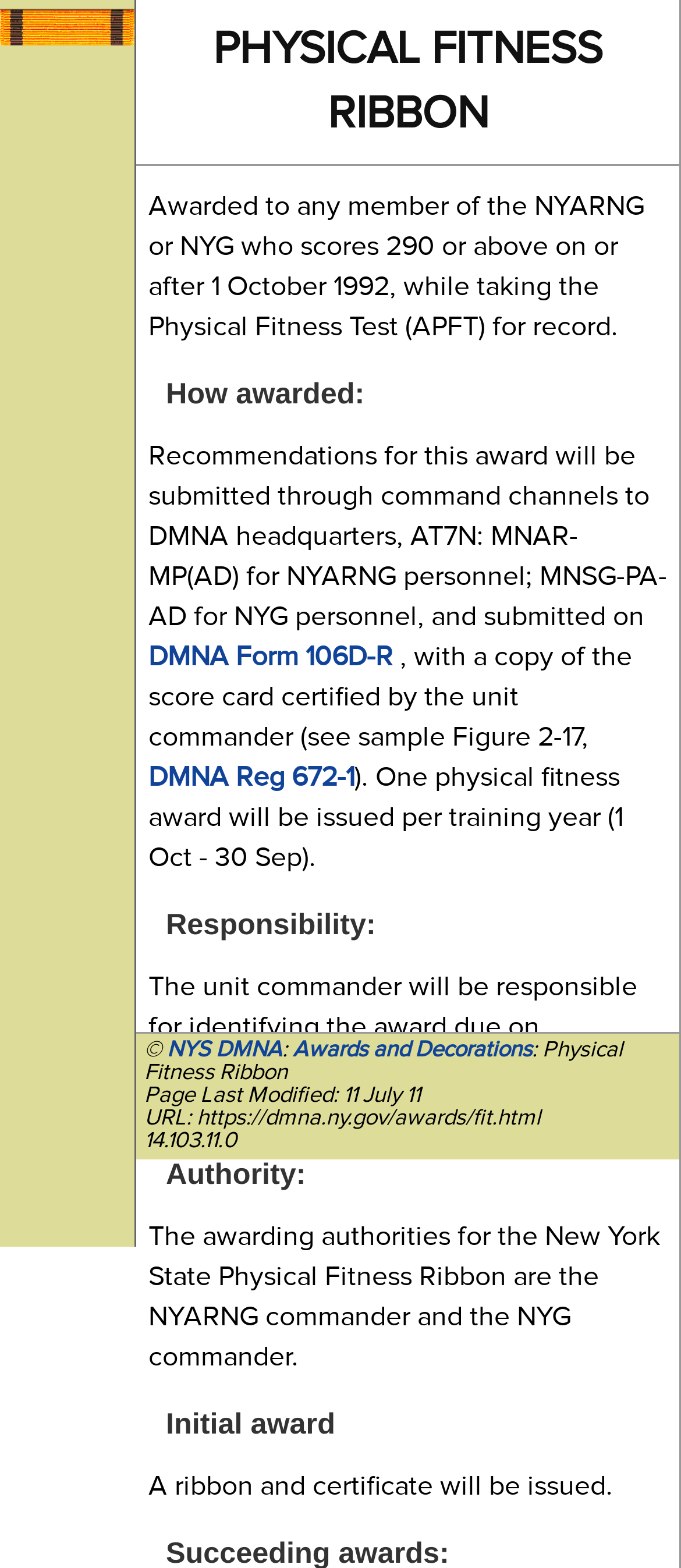Identify the bounding box coordinates for the UI element mentioned here: "DMNA Form 106D-R". Provide the coordinates as four float values between 0 and 1, i.e., [left, top, right, bottom].

[0.218, 0.408, 0.587, 0.43]